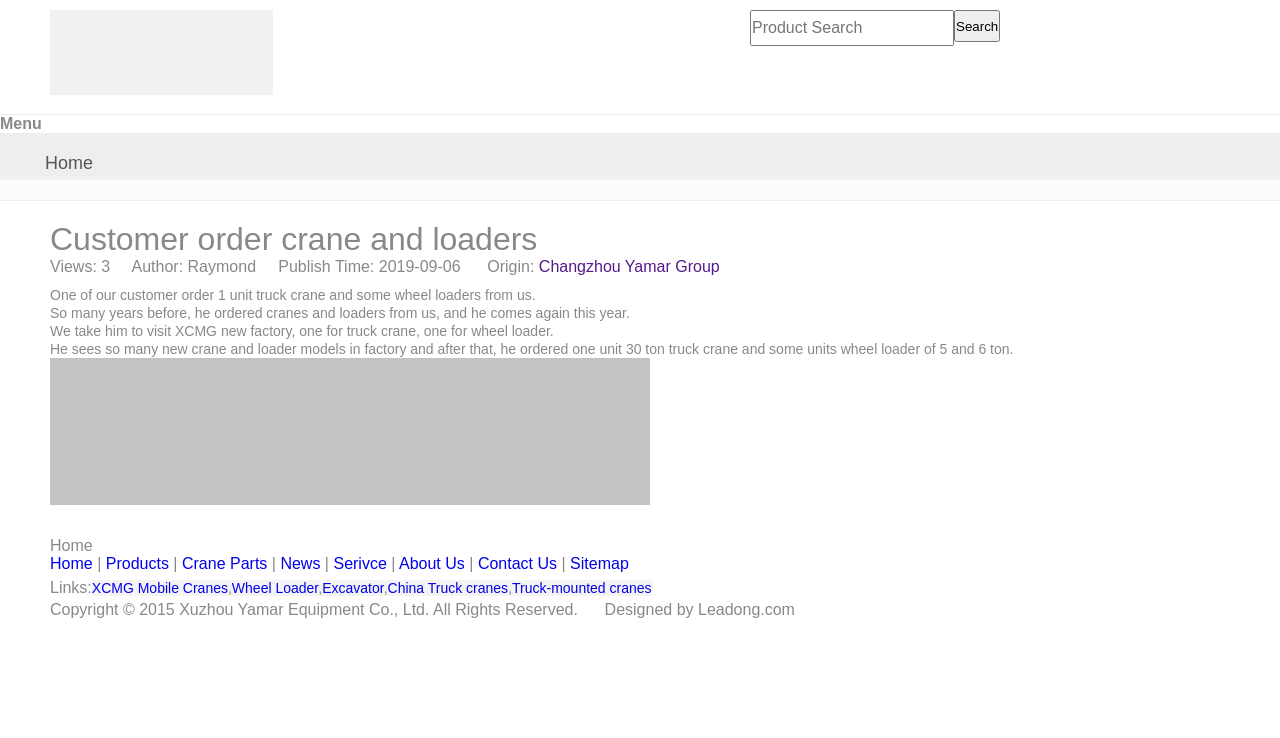Kindly provide the bounding box coordinates of the section you need to click on to fulfill the given instruction: "Go to Home page".

[0.008, 0.191, 0.1, 0.251]